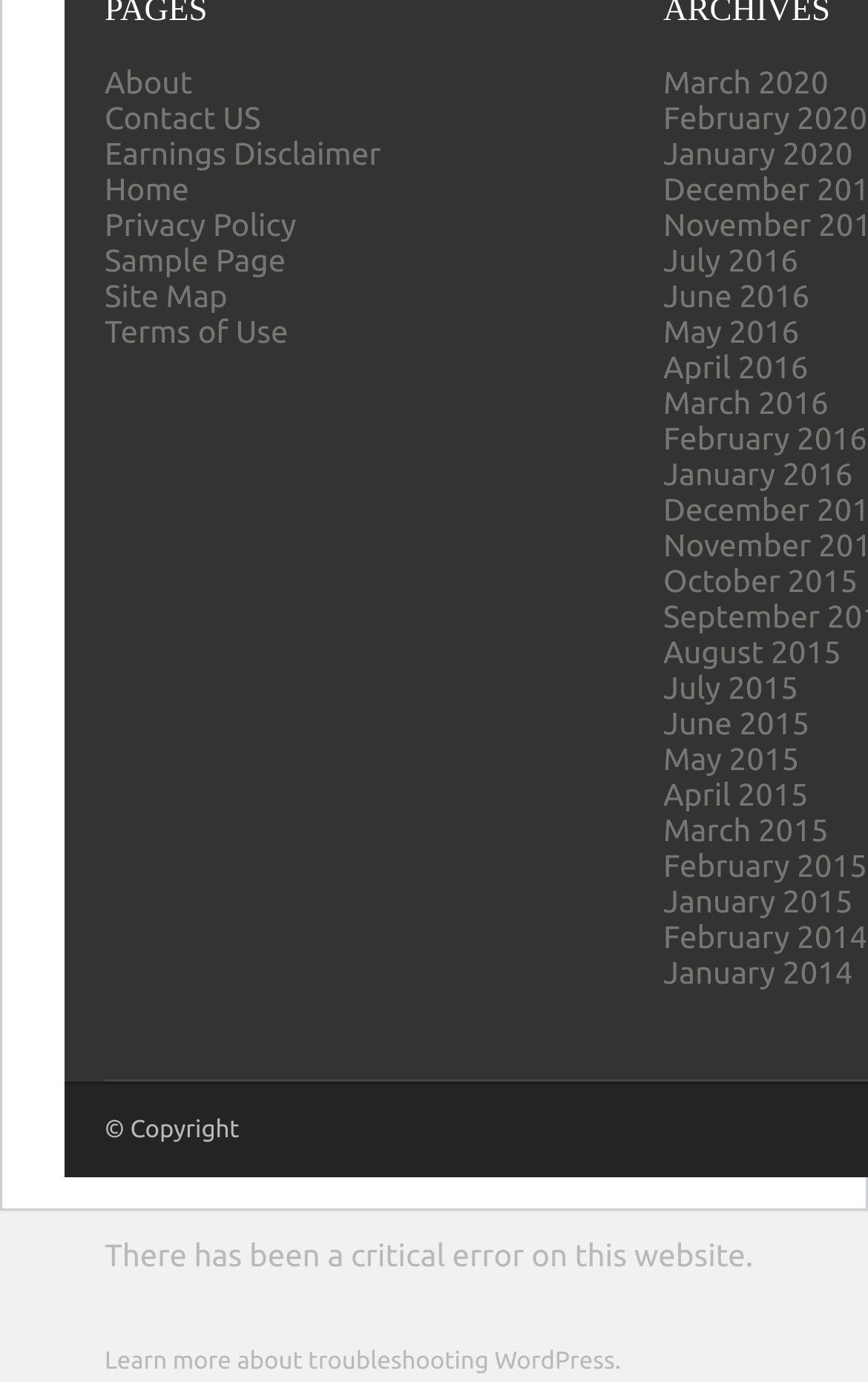Please predict the bounding box coordinates of the element's region where a click is necessary to complete the following instruction: "visit sample page". The coordinates should be represented by four float numbers between 0 and 1, i.e., [left, top, right, bottom].

[0.121, 0.176, 0.329, 0.201]